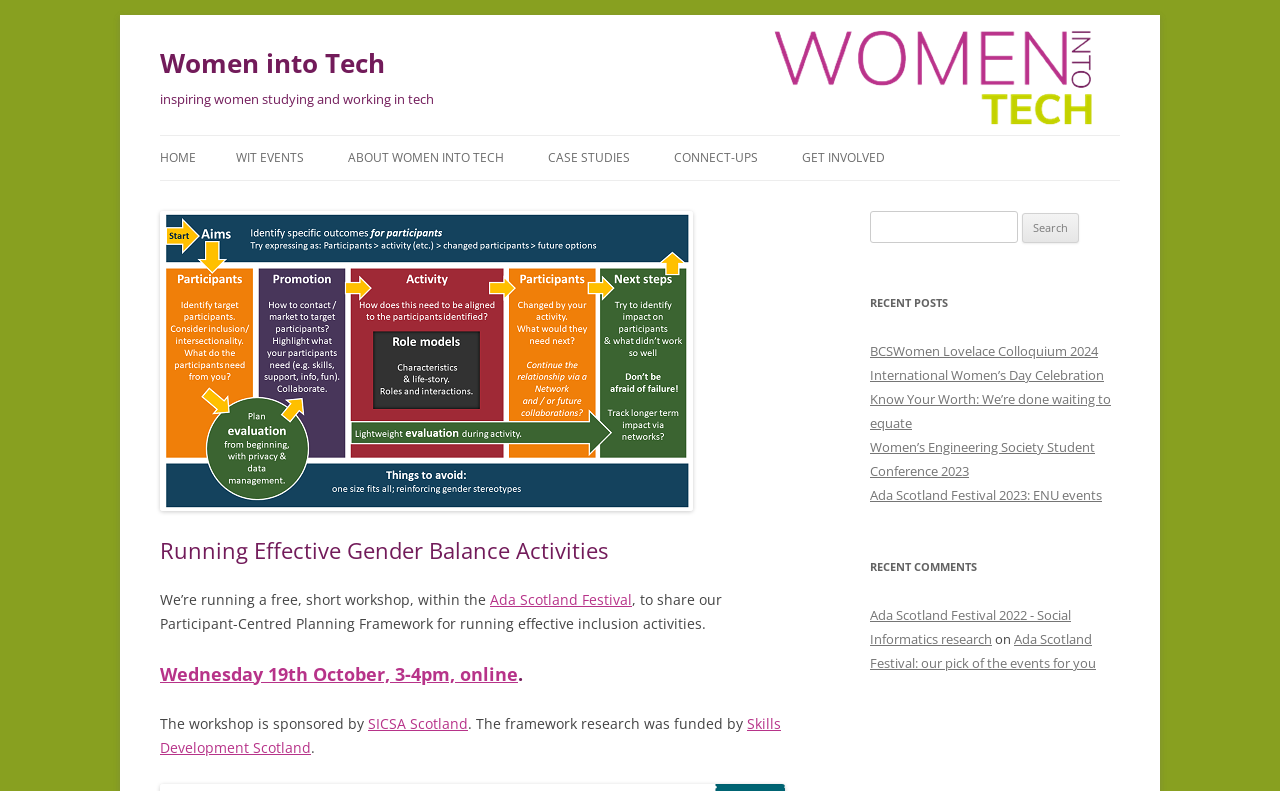From the webpage screenshot, identify the region described by Connect-Ups. Provide the bounding box coordinates as (top-left x, top-left y, bottom-right x, bottom-right y), with each value being a floating point number between 0 and 1.

[0.527, 0.172, 0.592, 0.228]